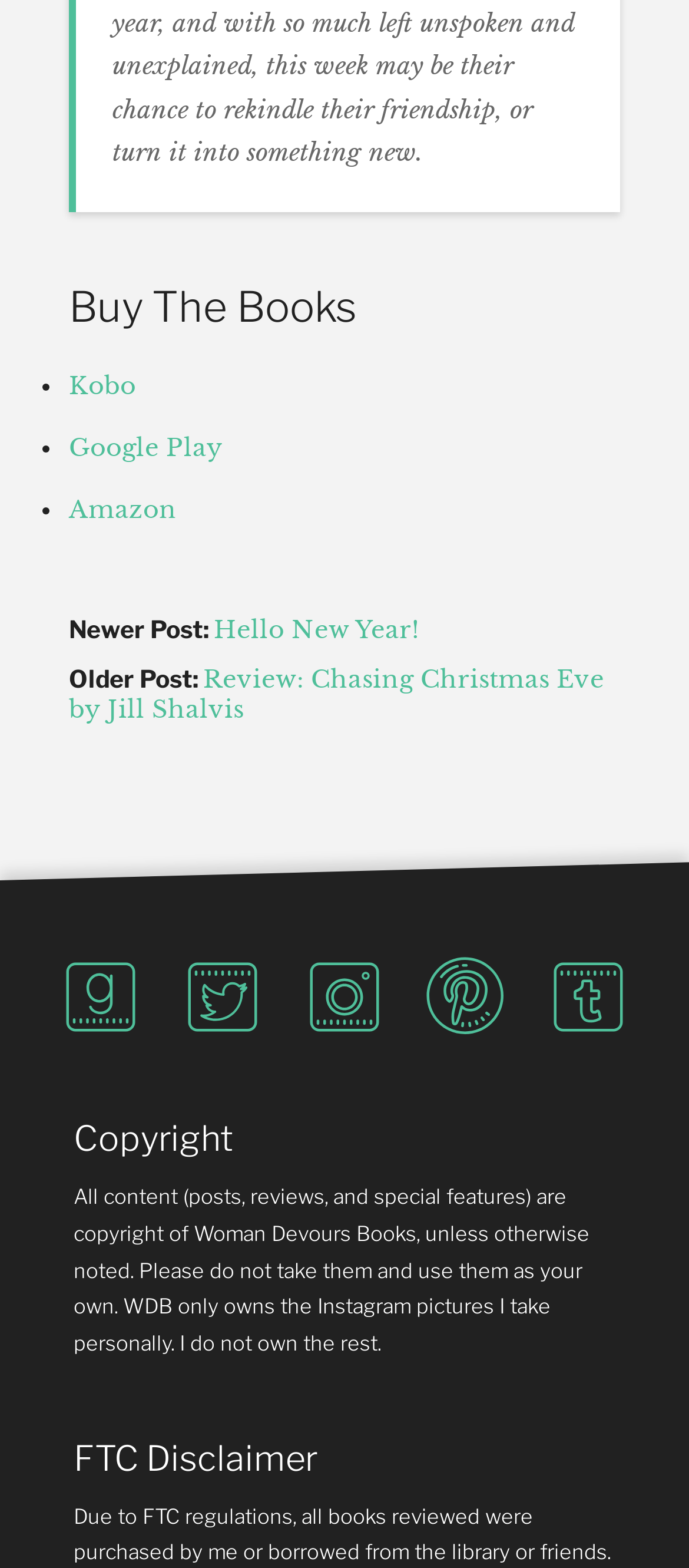Locate the bounding box coordinates of the UI element described by: "Hello New Year!". Provide the coordinates as four float numbers between 0 and 1, formatted as [left, top, right, bottom].

[0.31, 0.393, 0.608, 0.412]